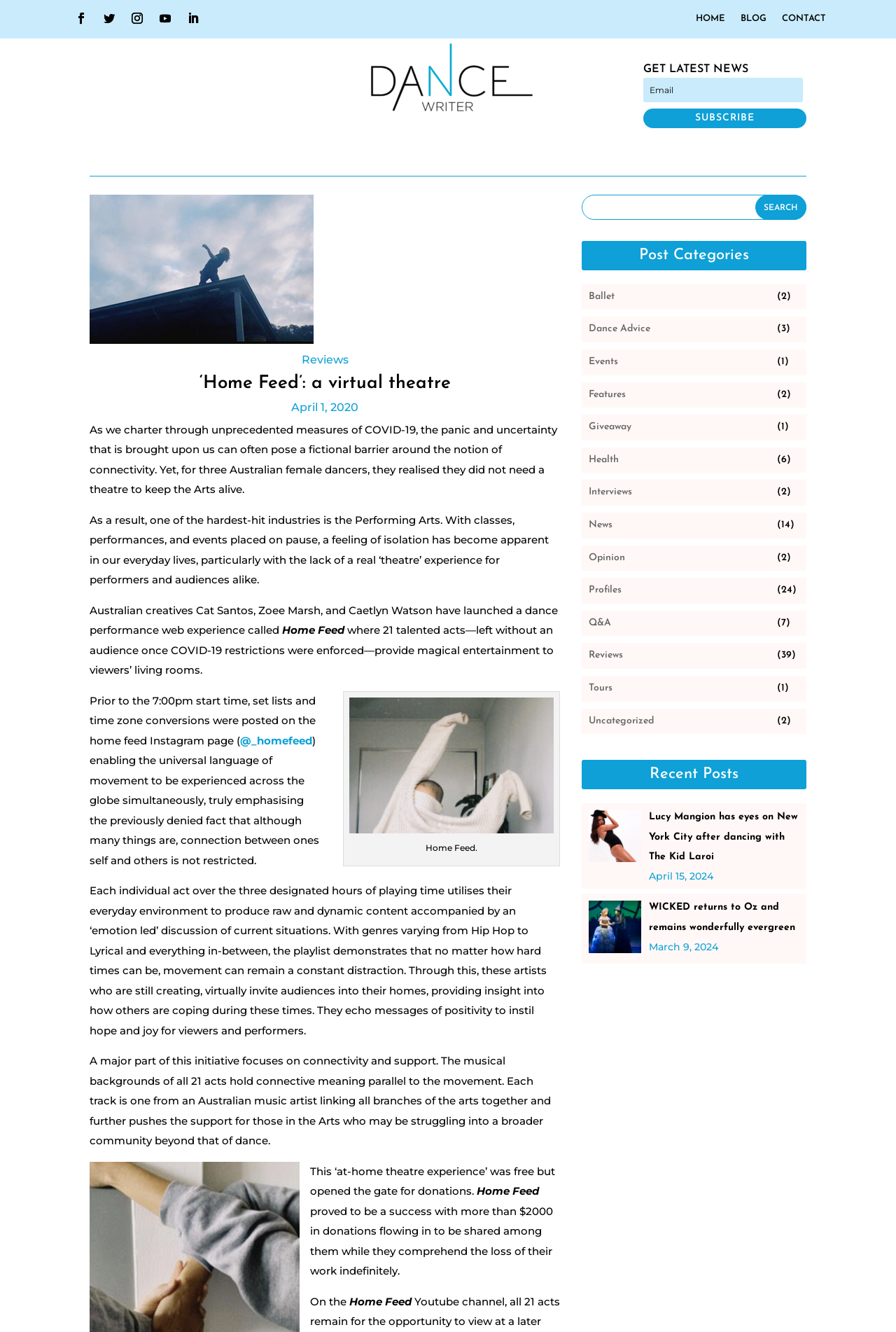Please identify the bounding box coordinates of the clickable element to fulfill the following instruction: "Subscribe to the newsletter". The coordinates should be four float numbers between 0 and 1, i.e., [left, top, right, bottom].

[0.718, 0.082, 0.9, 0.096]